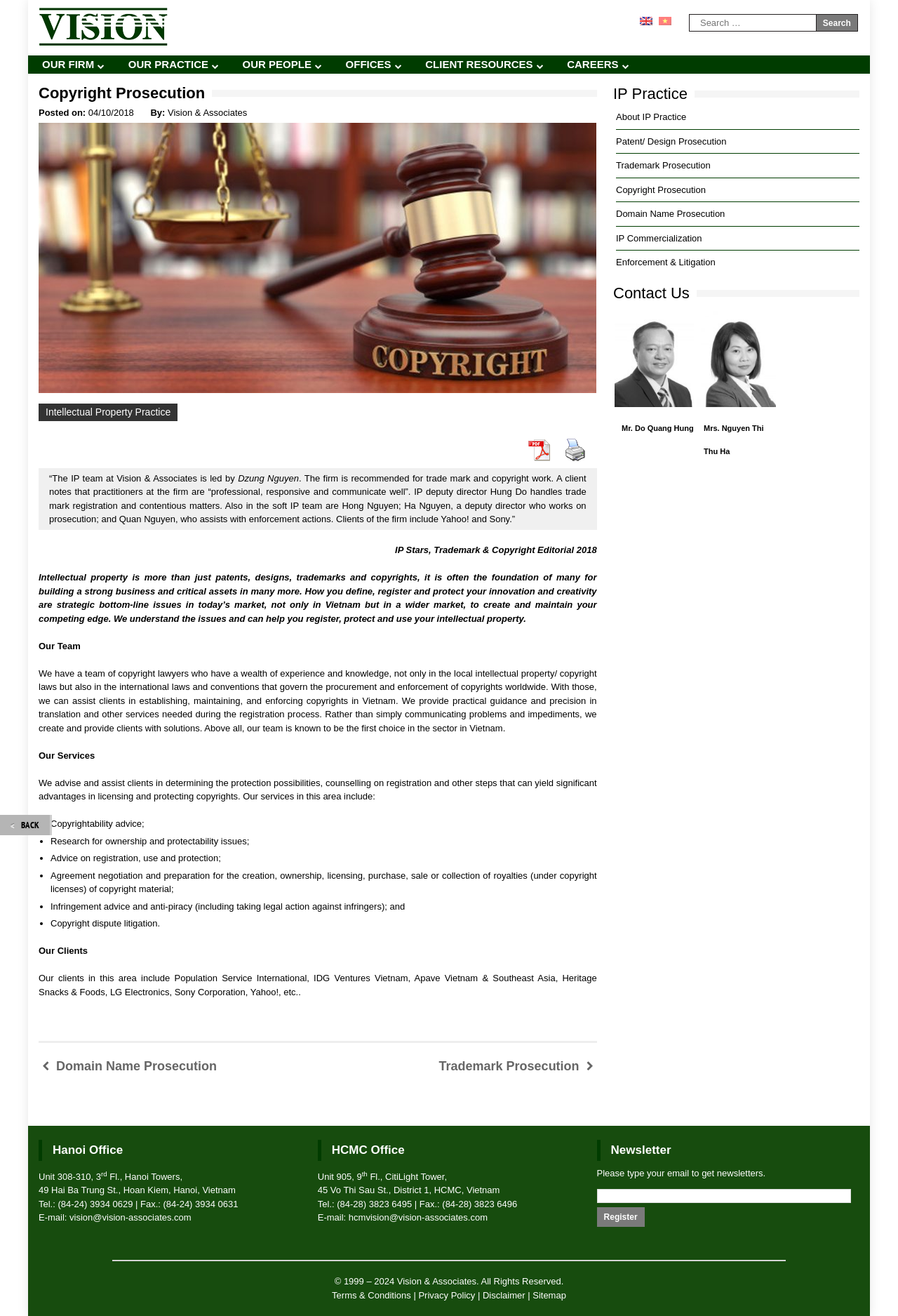What is the name of the law firm?
Give a single word or phrase answer based on the content of the image.

Vision & Associates